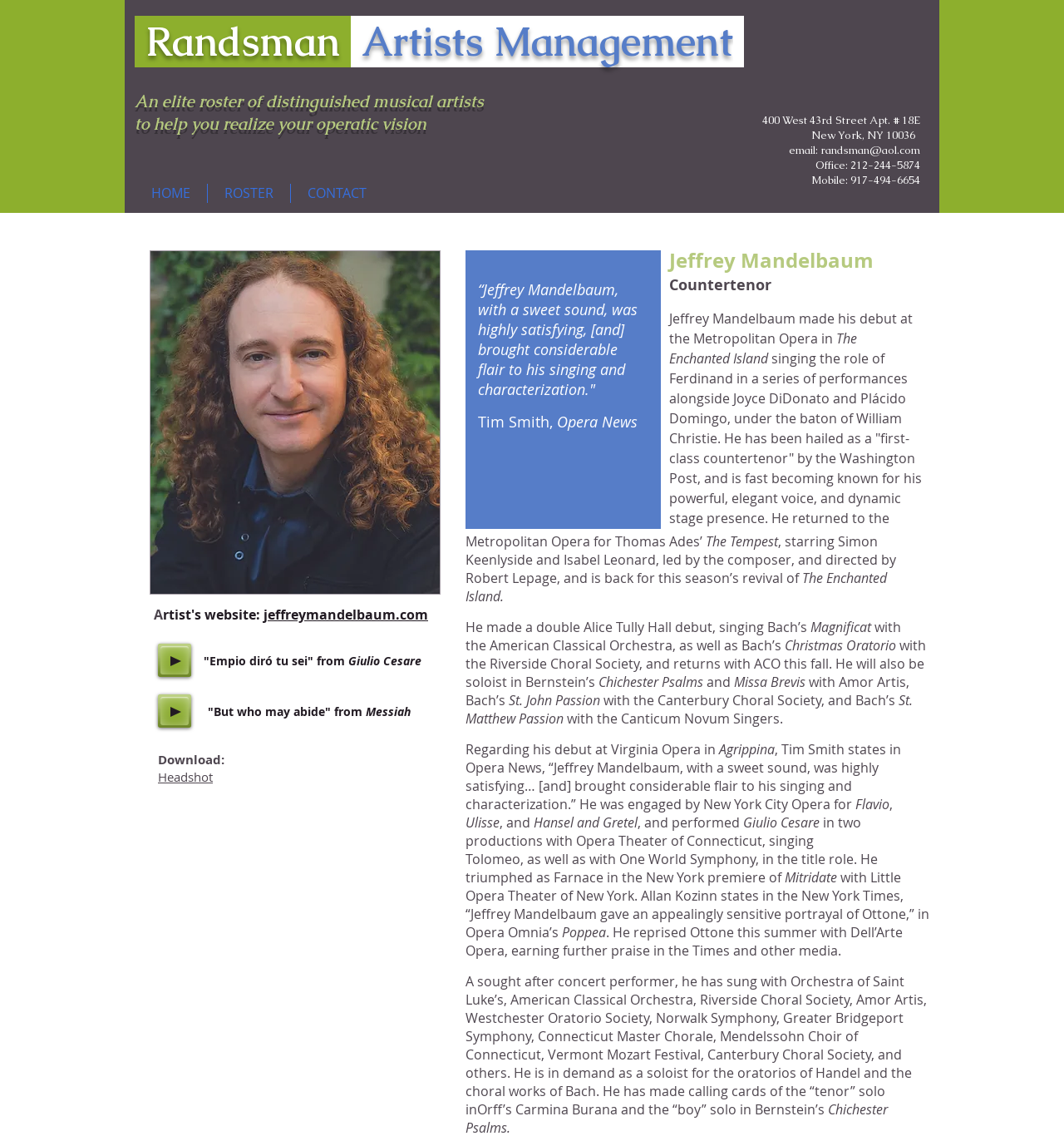Select the bounding box coordinates of the element I need to click to carry out the following instruction: "Visit artist's website".

[0.248, 0.533, 0.402, 0.549]